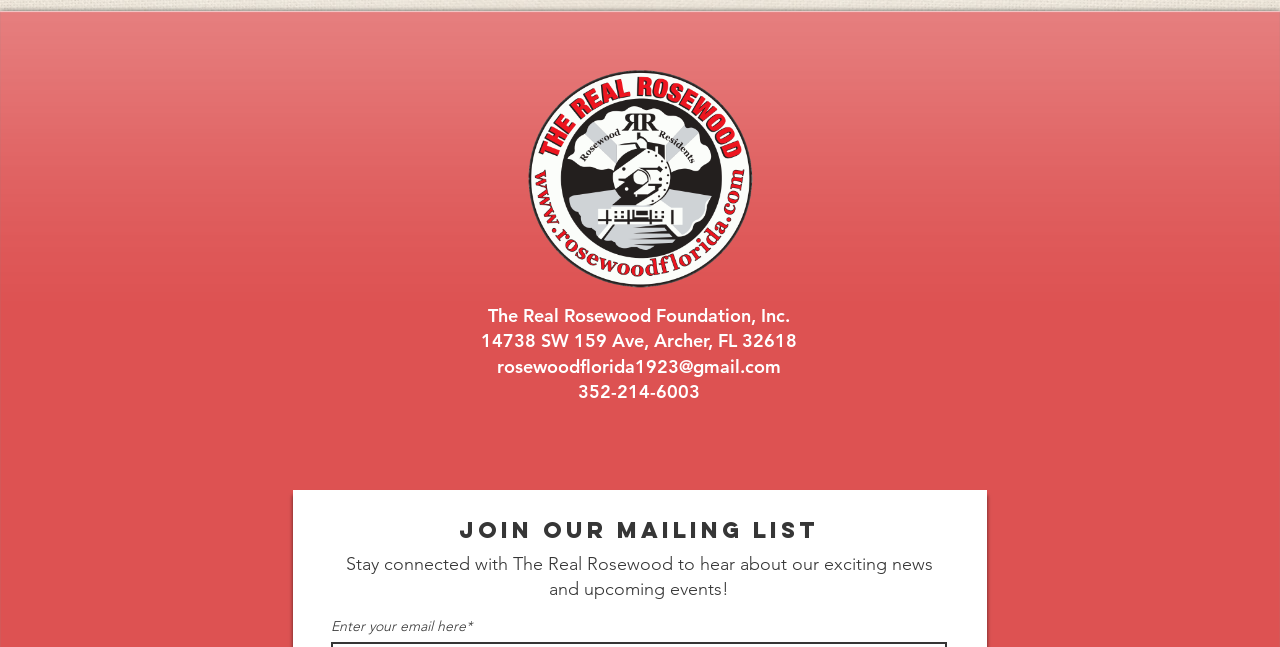Please answer the following question as detailed as possible based on the image: 
What is the organization's name?

The organization's name can be found in the static text element located at the top of the webpage, which reads 'The Real Rosewood Foundation, Inc.'.